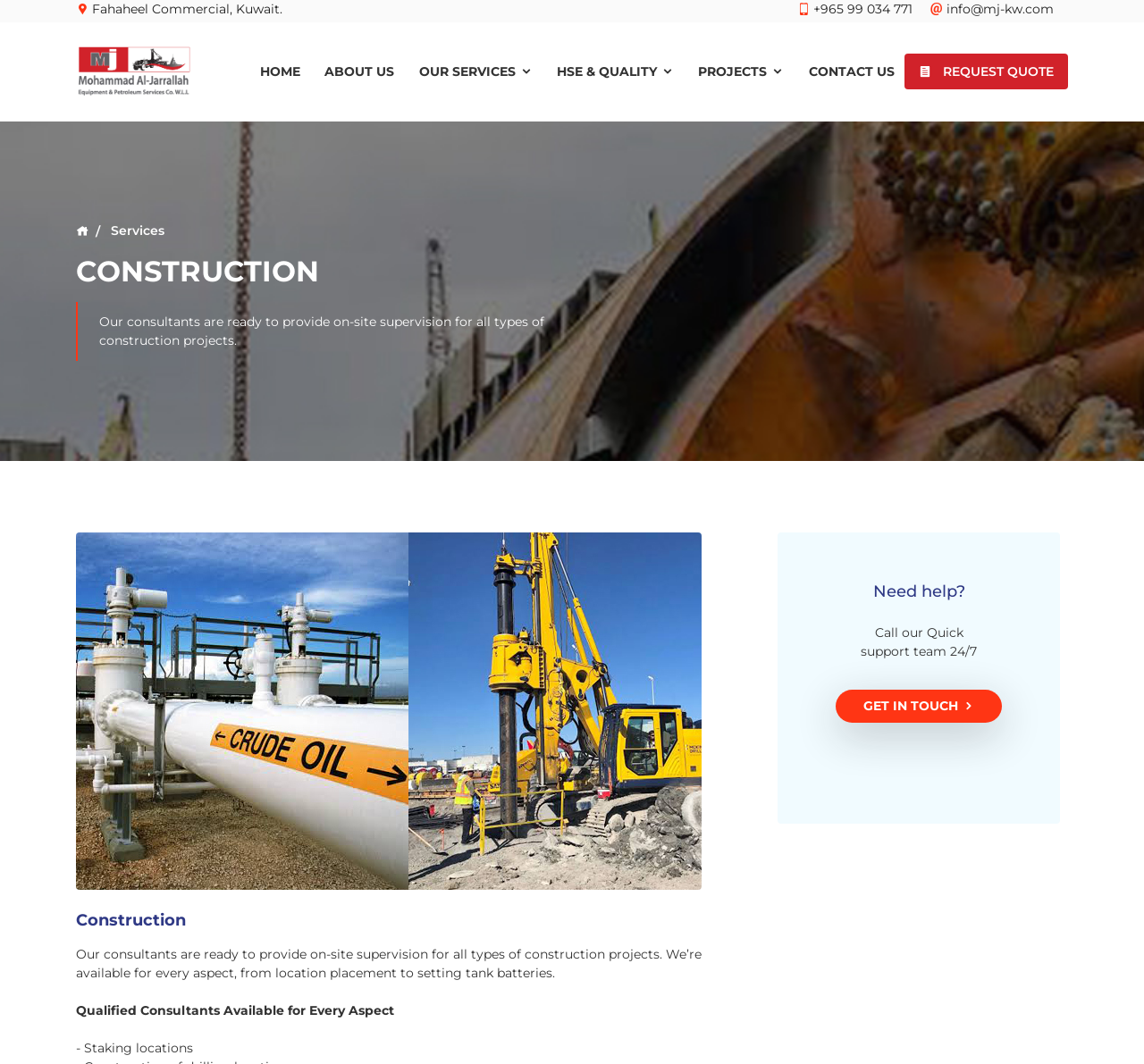Locate the UI element that matches the description Home in the webpage screenshot. Return the bounding box coordinates in the format (top-left x, top-left y, bottom-right x, bottom-right y), with values ranging from 0 to 1.

[0.219, 0.05, 0.271, 0.084]